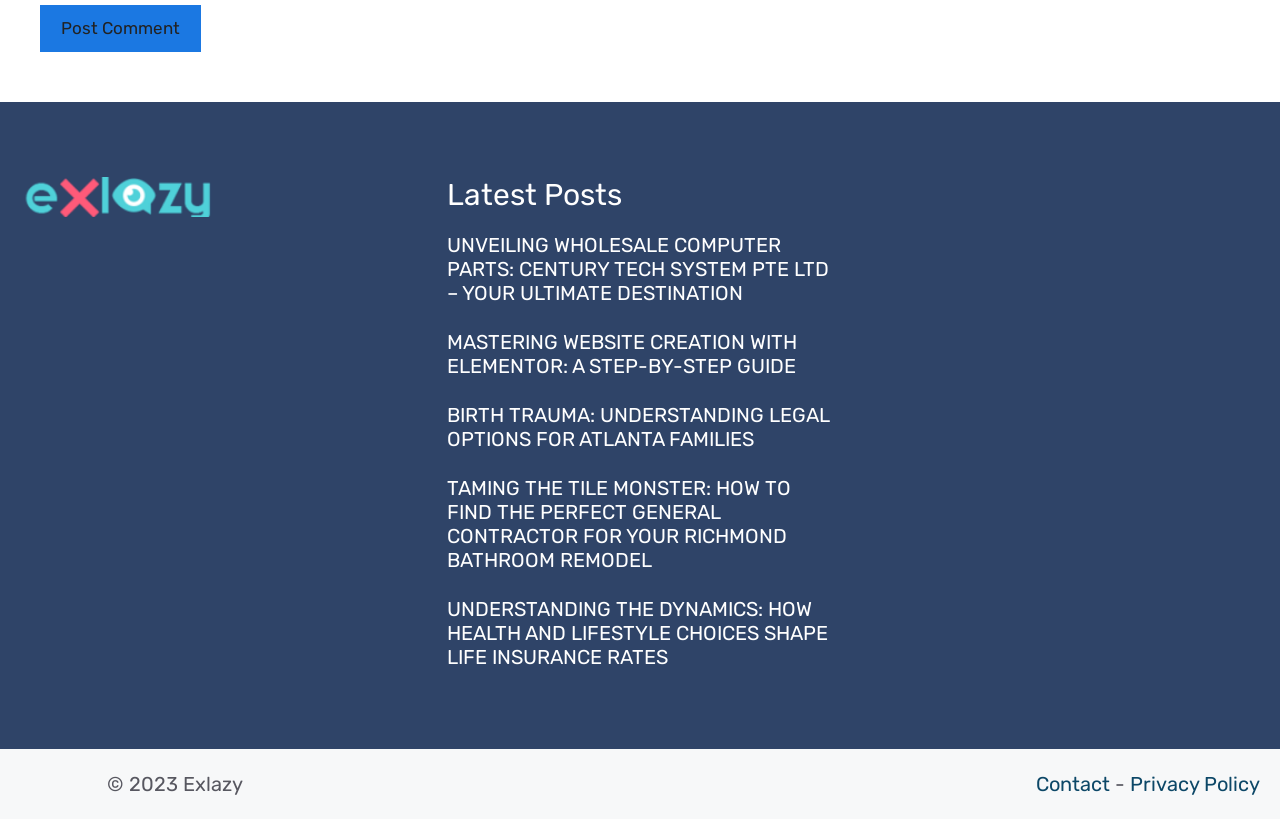What is the last section of the webpage?
Give a detailed response to the question by analyzing the screenshot.

I looked at the bottom of the webpage and saw a section with a copyright notice and links to 'Contact' and 'Privacy Policy', which seems to be the last section of the webpage.